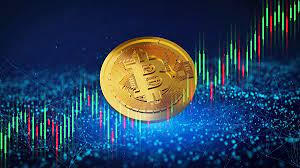Answer the question in a single word or phrase:
What does the graph lines represent?

market fluctuations